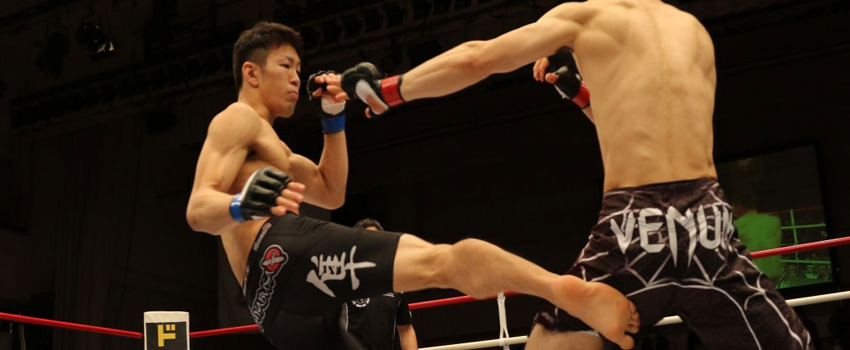Analyze the image and give a detailed response to the question:
What is the sport being showcased in the image?

The caption clearly states that the image captures a moment in a kickboxing match, highlighting the athleticism and skill inherent in this modern martial art that combines elements of boxing with powerful leg strikes.